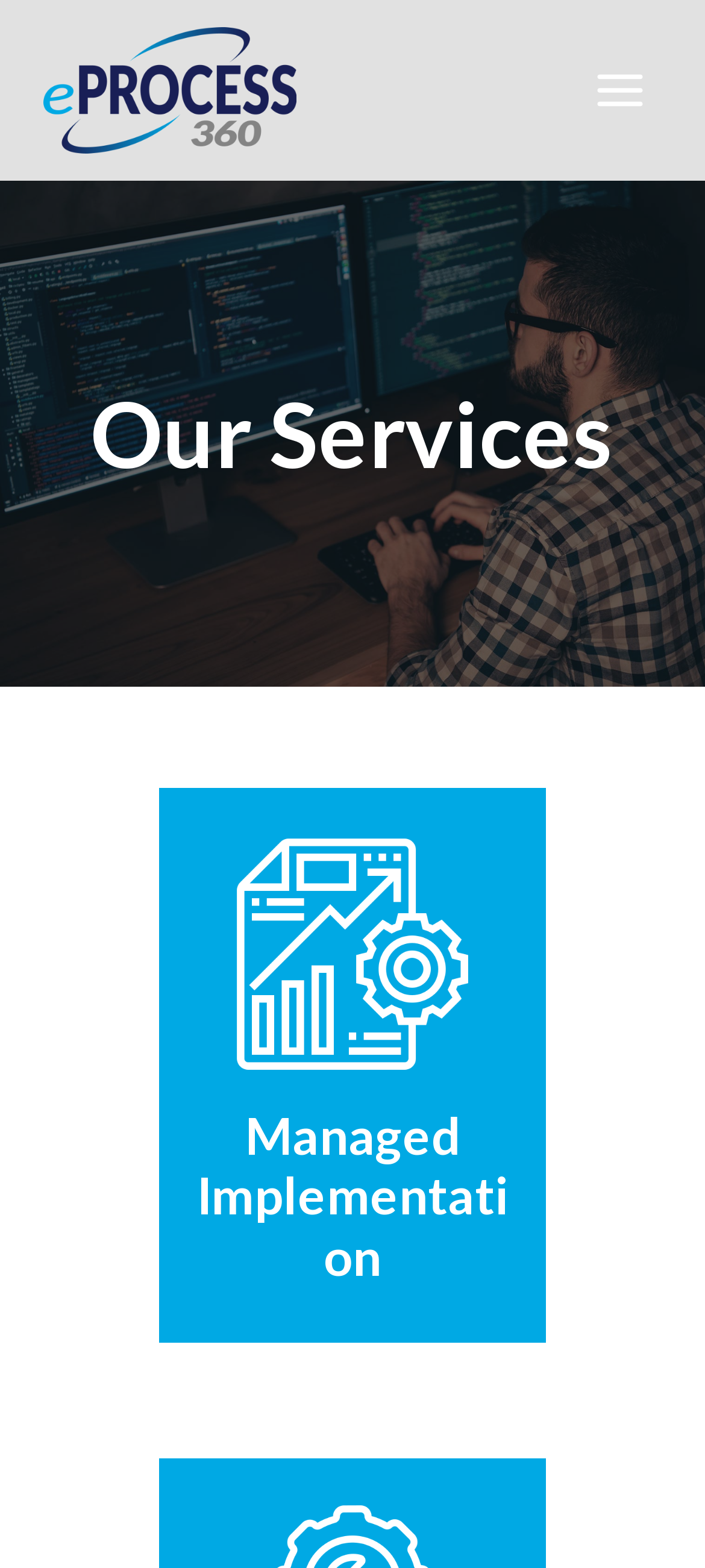Provide a brief response in the form of a single word or phrase:
What is the second heading on the page?

Our Services